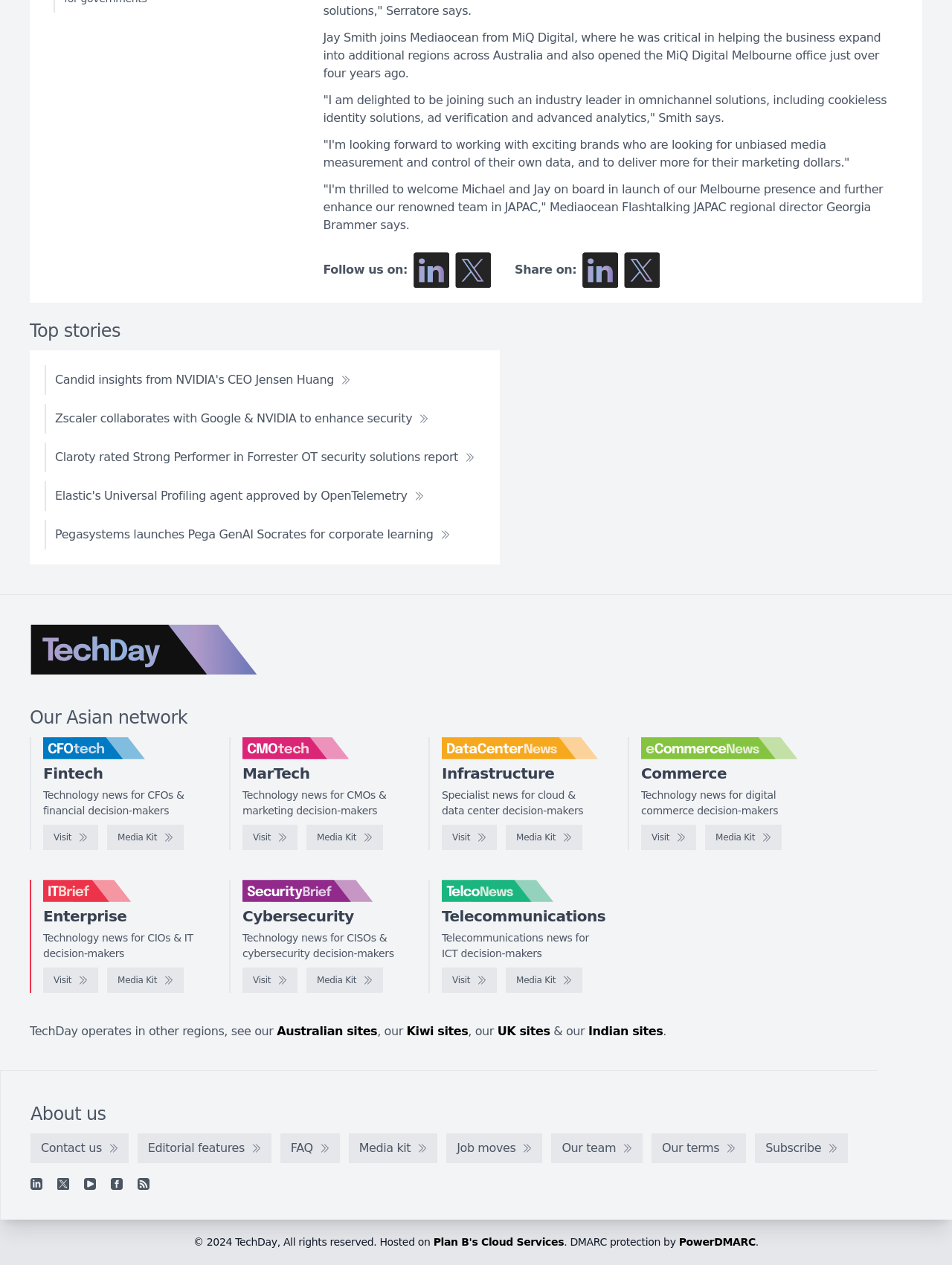Identify the bounding box coordinates for the element you need to click to achieve the following task: "Read the top story". The coordinates must be four float values ranging from 0 to 1, formatted as [left, top, right, bottom].

[0.047, 0.289, 0.379, 0.312]